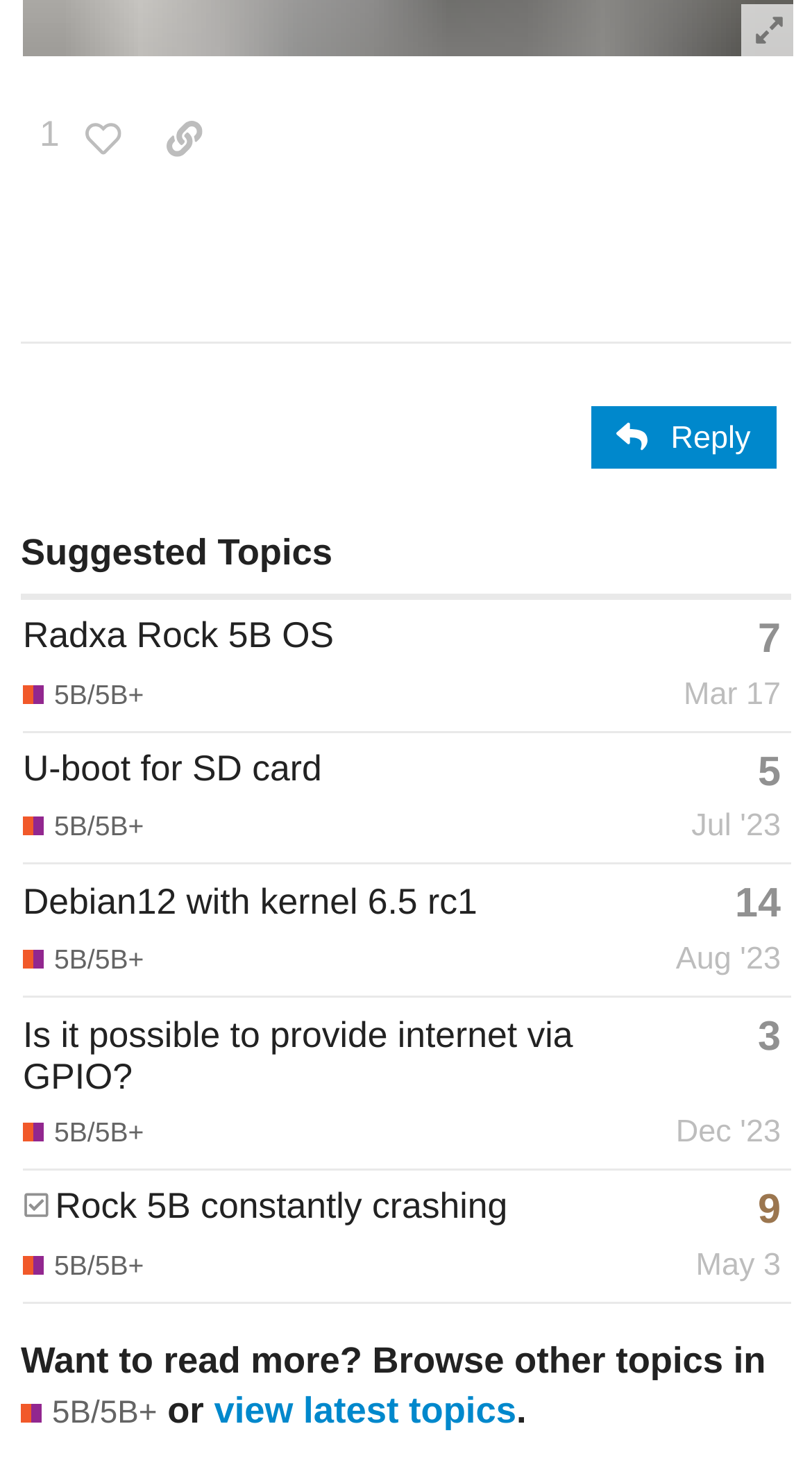Please examine the image and answer the question with a detailed explanation:
What is the category of the topics listed?

I noticed that each topic has a link element with the text '5B/5B+', which suggests that all the topics listed belong to the 5B/5B+ category.